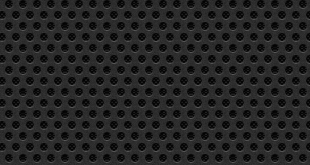Give a thorough explanation of the elements present in the image.

The image showcases a textured surface featuring a pattern of small, circular indentations against a dark background. This design adds a subtle visual richness and could be representative of various themes such as modern art, industrial design, or even elements related to parenting themes explored throughout the accompanying content. The context of this image ties into the broader discussion on parenting, emphasizing the intricate details that enrich everyday experiences in family life.